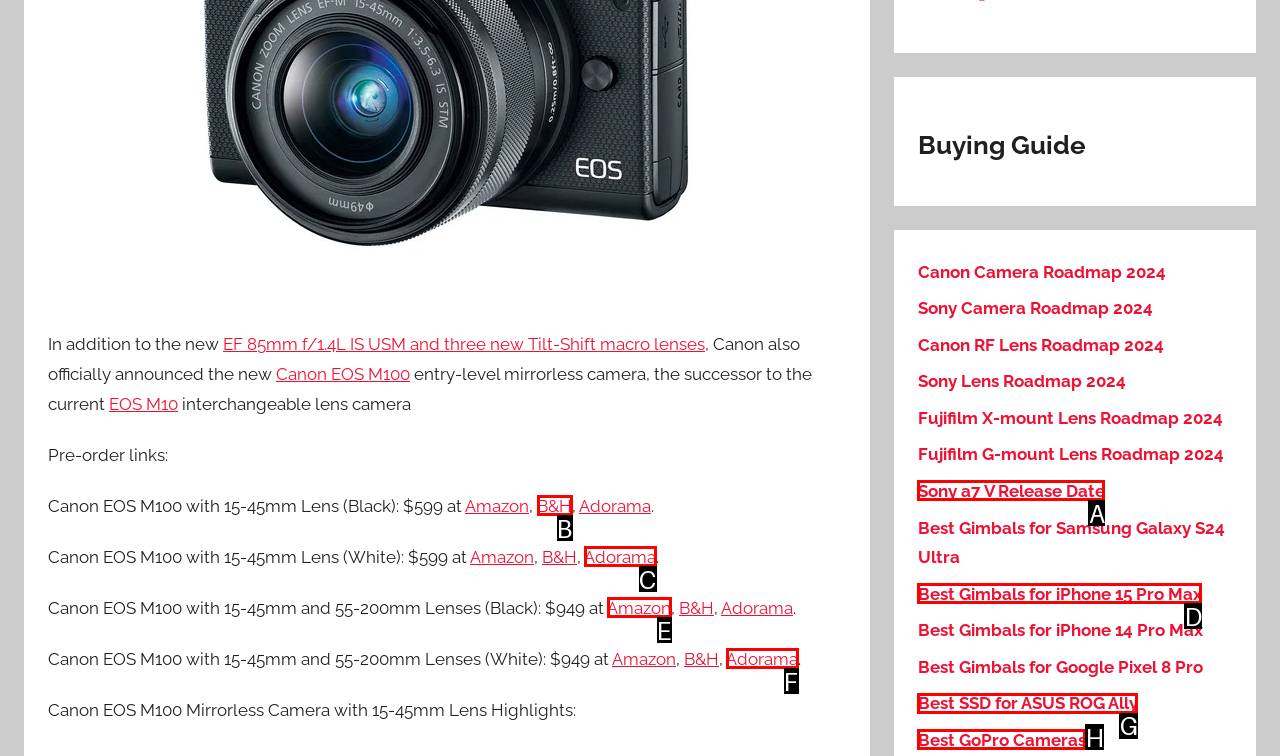Choose the option that matches the following description: Sony a7 V Release Date
Reply with the letter of the selected option directly.

A